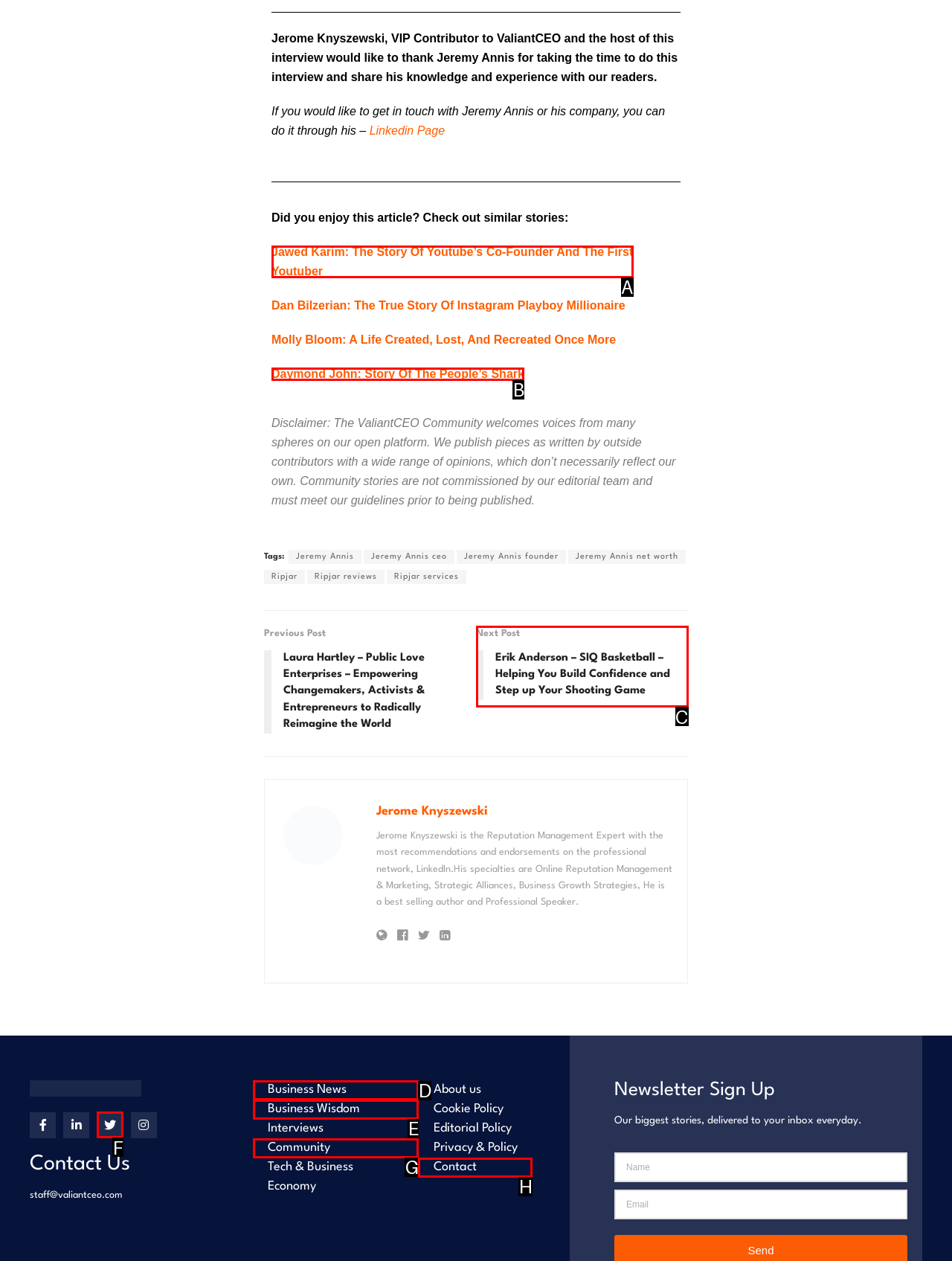Select the HTML element that corresponds to the description: Business Wisdom. Answer with the letter of the matching option directly from the choices given.

E